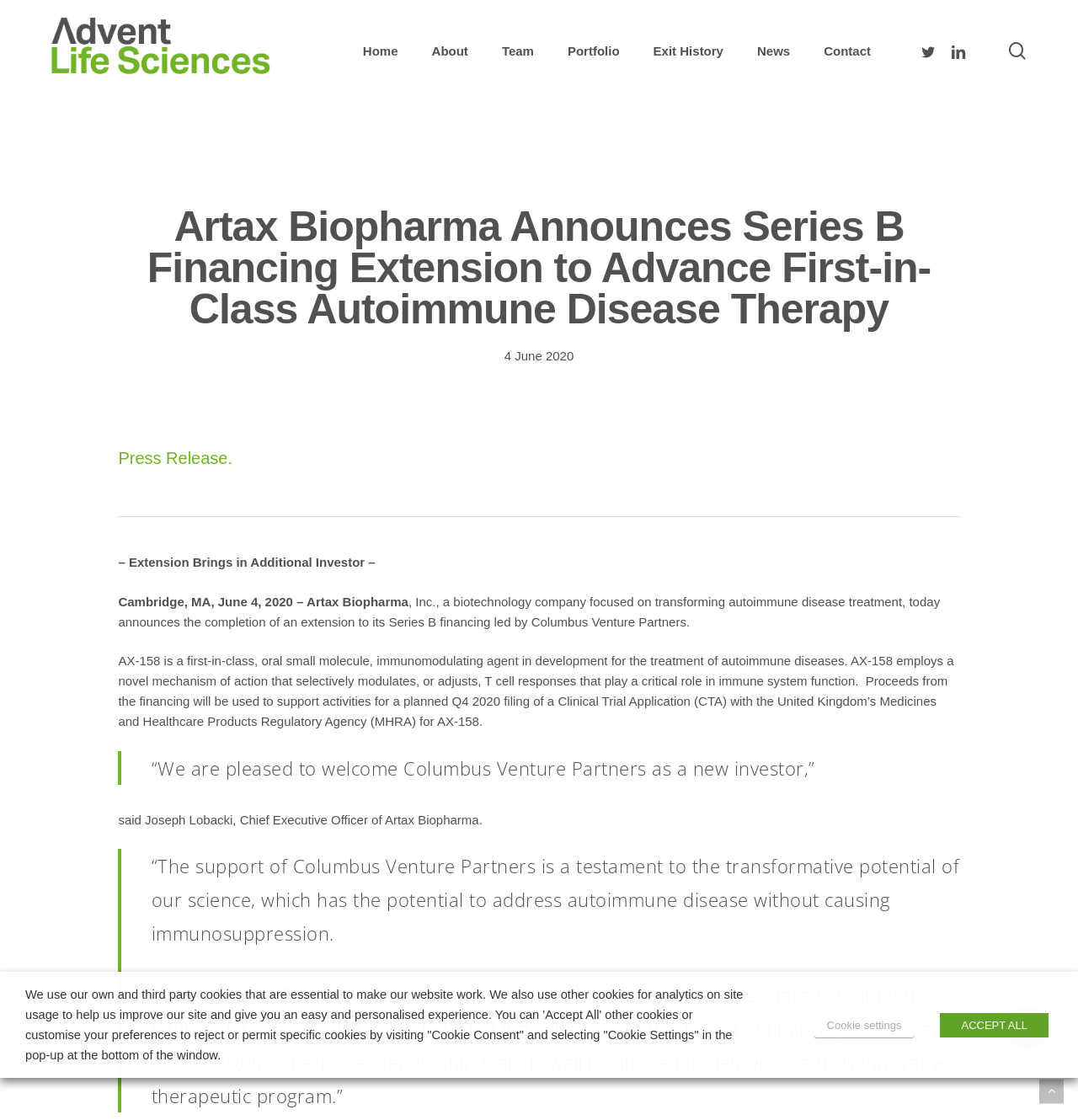Explain in detail what is displayed on the webpage.

This webpage is about Artax Biopharma, a biotechnology company, and its announcement of Series B financing extension to advance its first-in-class autoimmune disease therapy. 

At the top left corner, there is a search bar with a textbox and a "Hit enter to search or ESC to close" instruction. Next to it, there is a "Close Search" link. On the top right corner, there is a logo of Advent Life Sciences, which is a link. 

Below the search bar, there is a navigation menu with links to "Home", "About", "Team", "Portfolio", "Exit History", "News", "Contact", "twitter", and "linkedin". 

The main content of the webpage is a press release, which is divided into several sections. The title of the press release is "Artax Biopharma Announces Series B Financing Extension to Advance First-in-Class Autoimmune Disease Therapy". Below the title, there is a date "4 June 2020". 

The press release starts with a brief introduction, followed by a description of the company and its product, AX-158, which is a first-in-class, oral small molecule, immunomodulating agent in development for the treatment of autoimmune diseases. 

There are two blockquotes in the press release, one from Joseph Lobacki, Chief Executive Officer of Artax Biopharma, and the other from Javier García, Founder and Partner with Columbus Venture Partners. 

At the bottom of the webpage, there is a "Back to top" link and a cookie consent dialog with a description of the cookies used on the website and options to customize cookie settings.